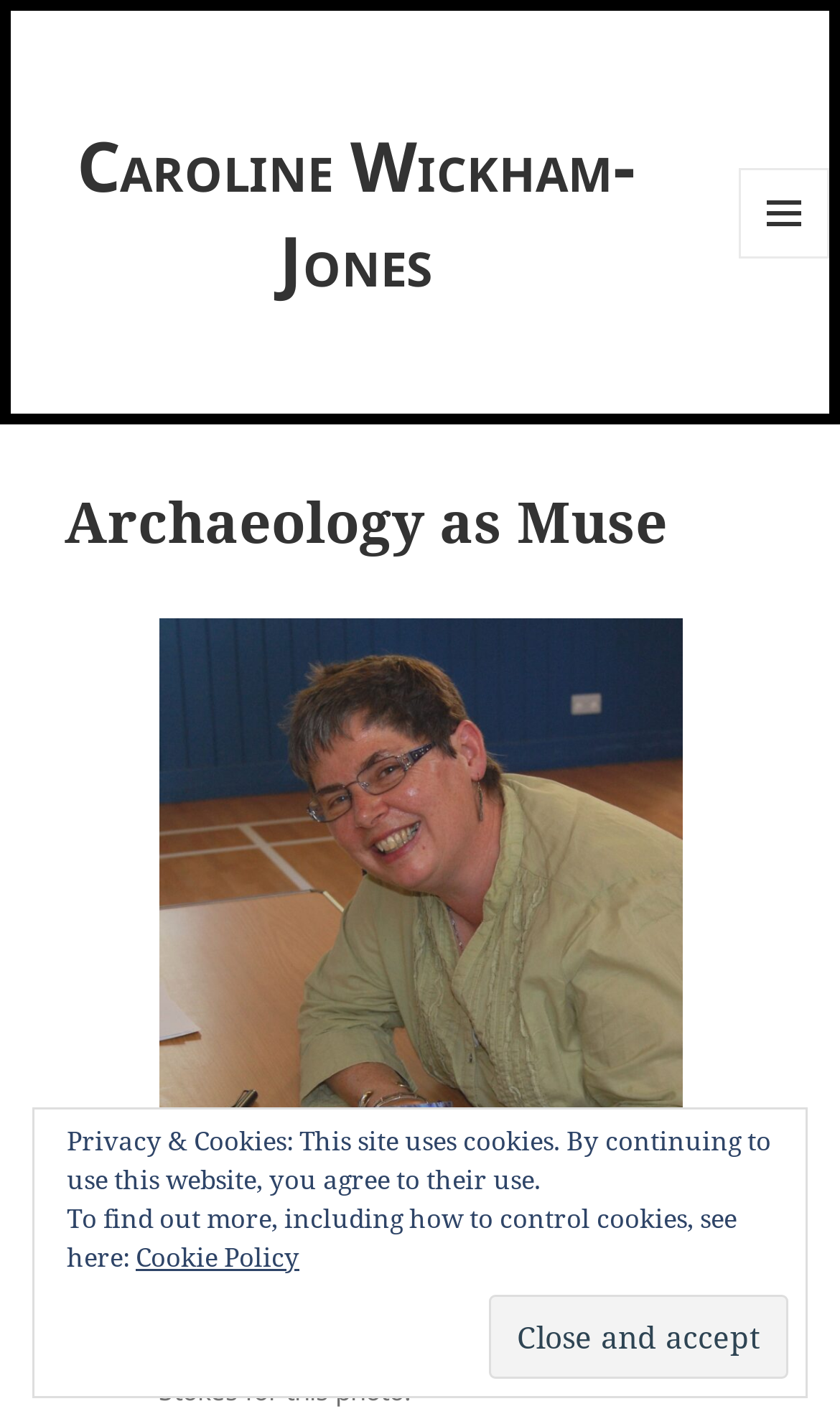Extract the bounding box coordinates of the UI element described by: "Cookie Policy". The coordinates should include four float numbers ranging from 0 to 1, e.g., [left, top, right, bottom].

[0.162, 0.873, 0.356, 0.899]